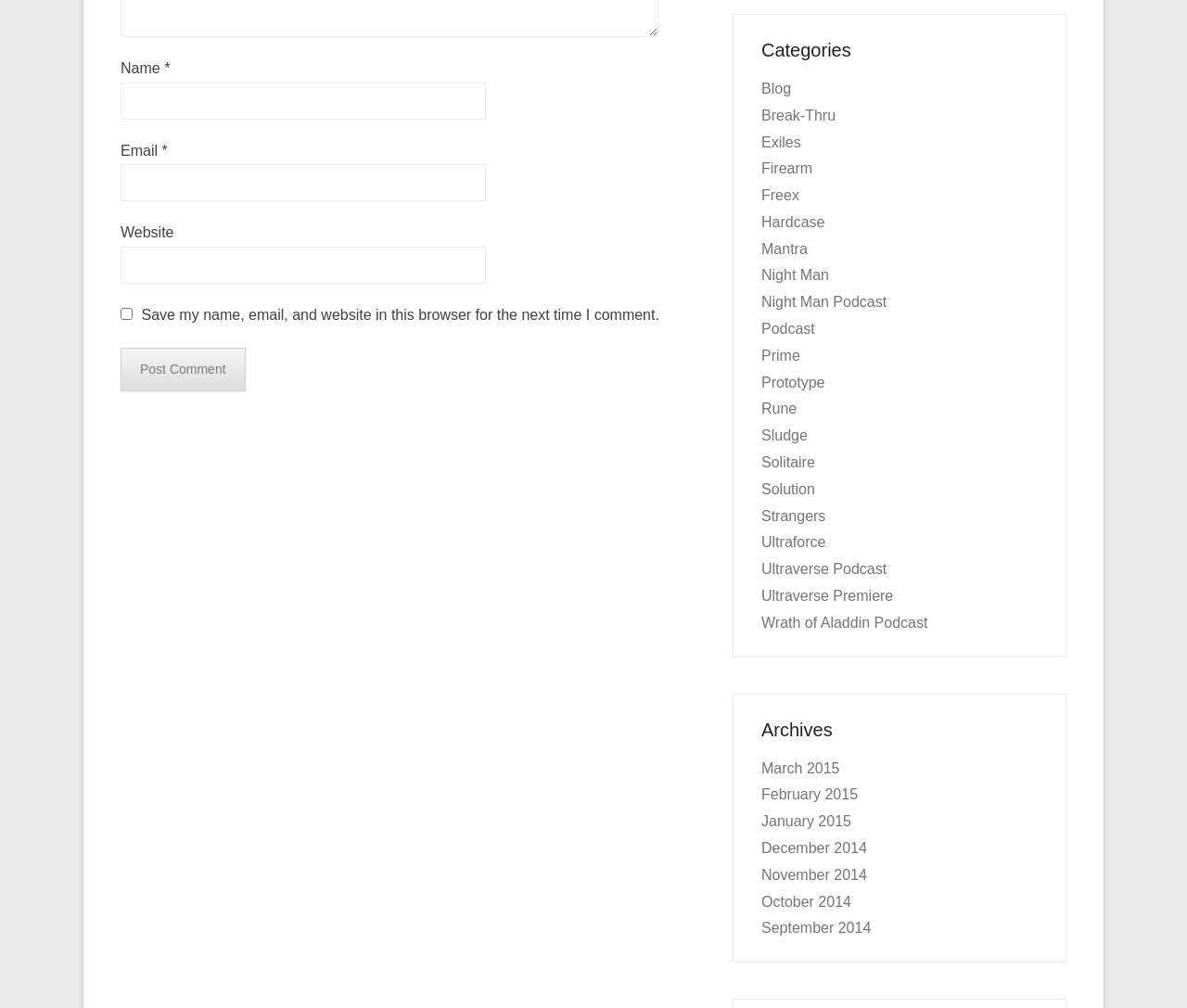How many required fields are there in the comment form?
Answer the question with as much detail as possible.

I looked at the form elements and found that there are two required fields: 'Name' and 'Email', both marked with an asterisk (*) and having their 'required' property set to 'True'.